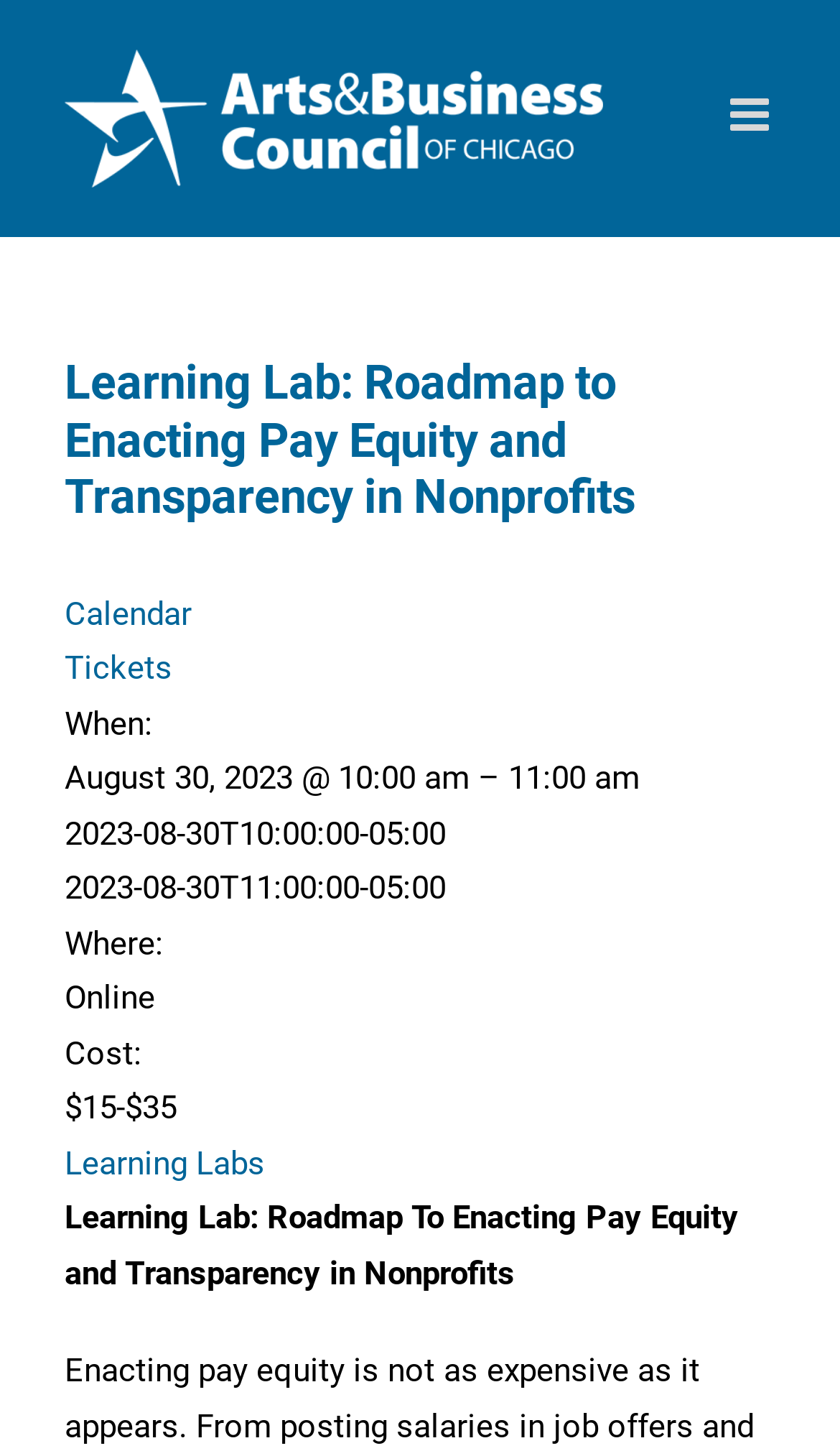What is the date of the event?
Please give a detailed and elaborate answer to the question based on the image.

I found the date of the event by looking at the section that describes the event details, where I saw a static text 'When:' followed by the date 'August 30, 2023 @ 10:00 am – 11:00 am'. This suggests that the event is taking place on August 30, 2023.